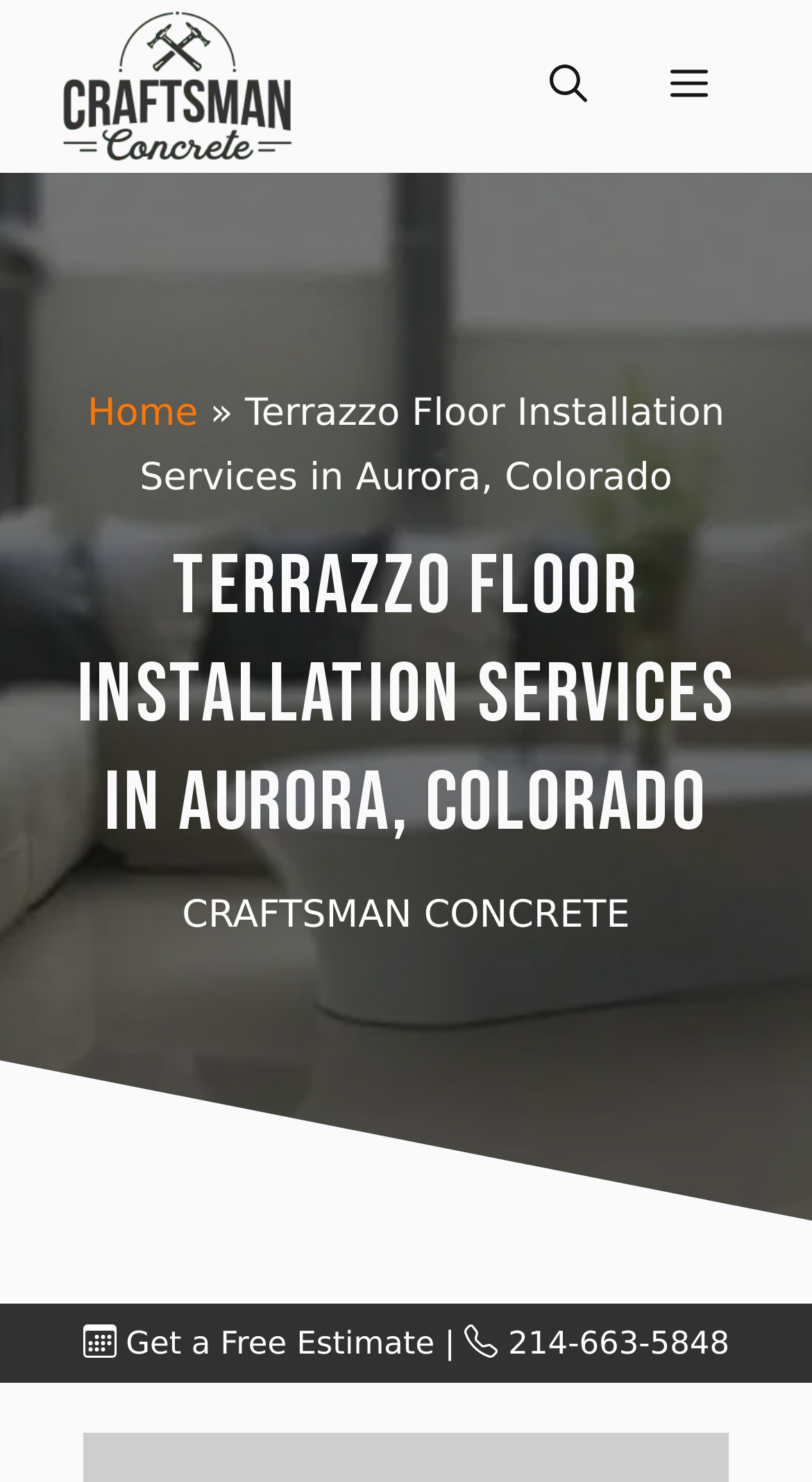Provide the bounding box coordinates of the HTML element described as: "Get a Free Estimate". The bounding box coordinates should be four float numbers between 0 and 1, i.e., [left, top, right, bottom].

[0.102, 0.893, 0.535, 0.919]